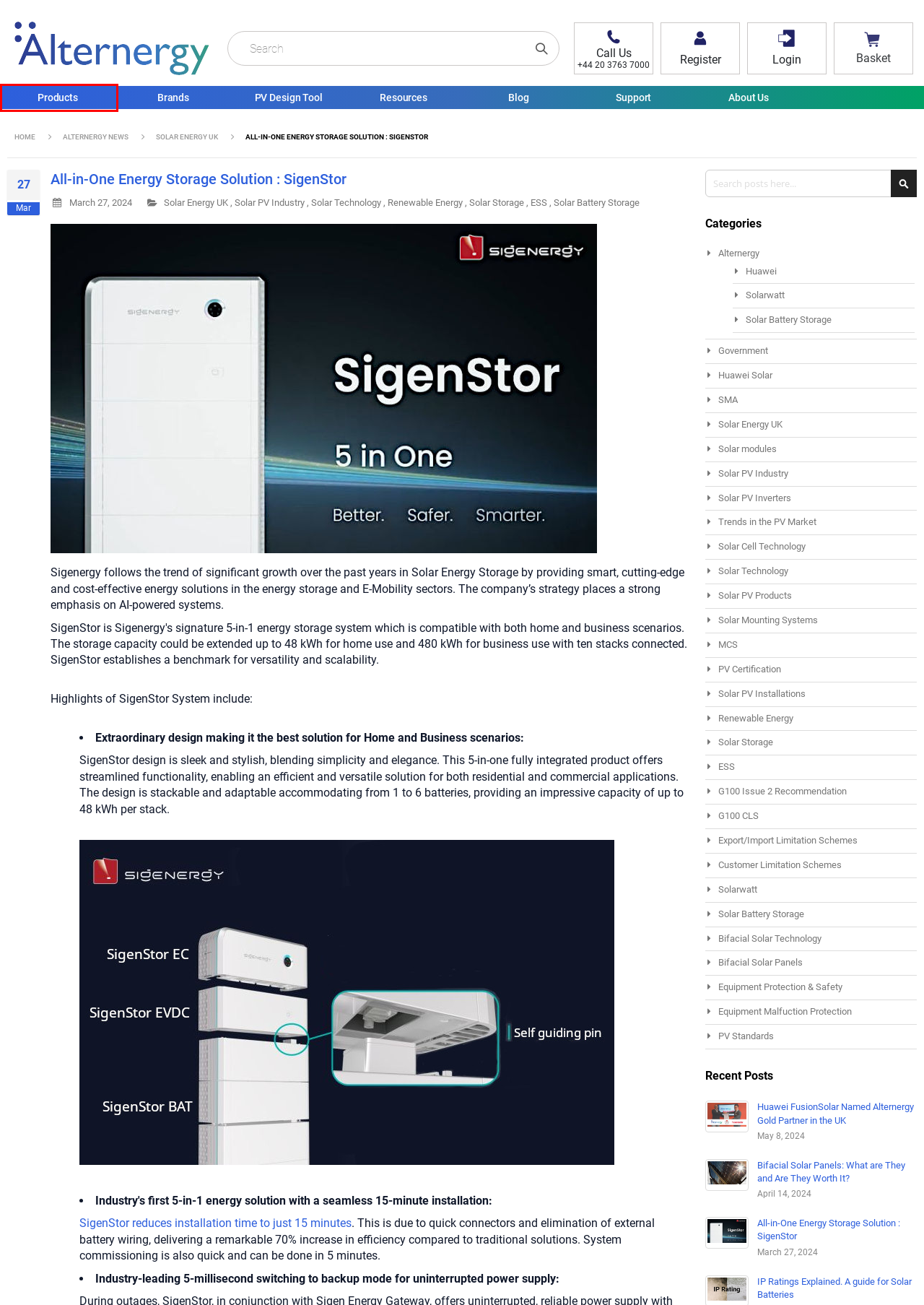You have a screenshot of a webpage with a red bounding box highlighting a UI element. Your task is to select the best webpage description that corresponds to the new webpage after clicking the element. Here are the descriptions:
A. Shop by PV Brands | Alternergy
B. Solar PV Modules News | Alternergy
C. Government Solar News | Alternergy
D. About Us | Alternergy
E. Solar Technology
F. Solar PV Products | Alternergy
G. Solar Battery Storage
H. Solar PV Installations

F